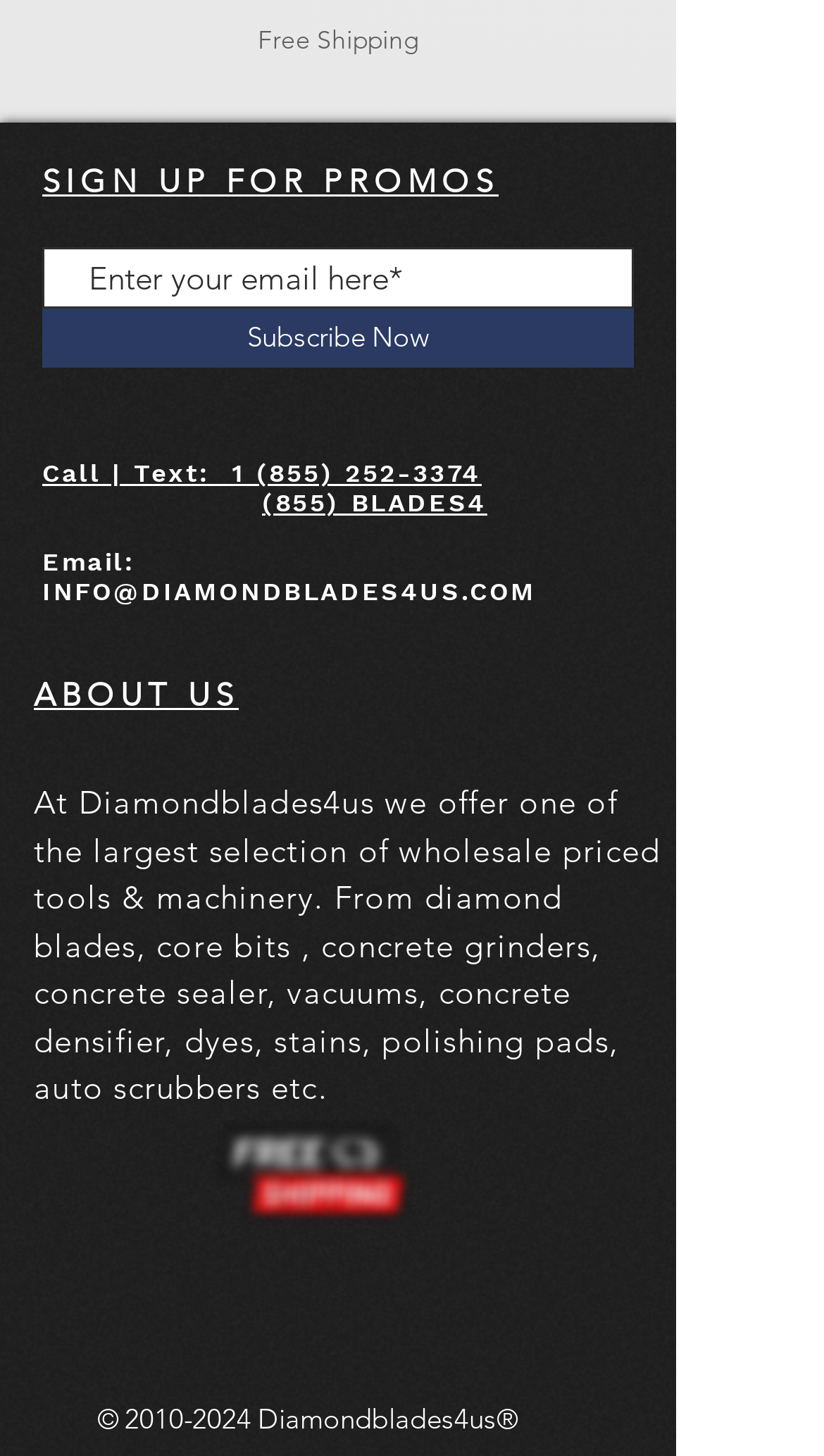What is the company's name?
From the image, provide a succinct answer in one word or a short phrase.

Diamondblades4us